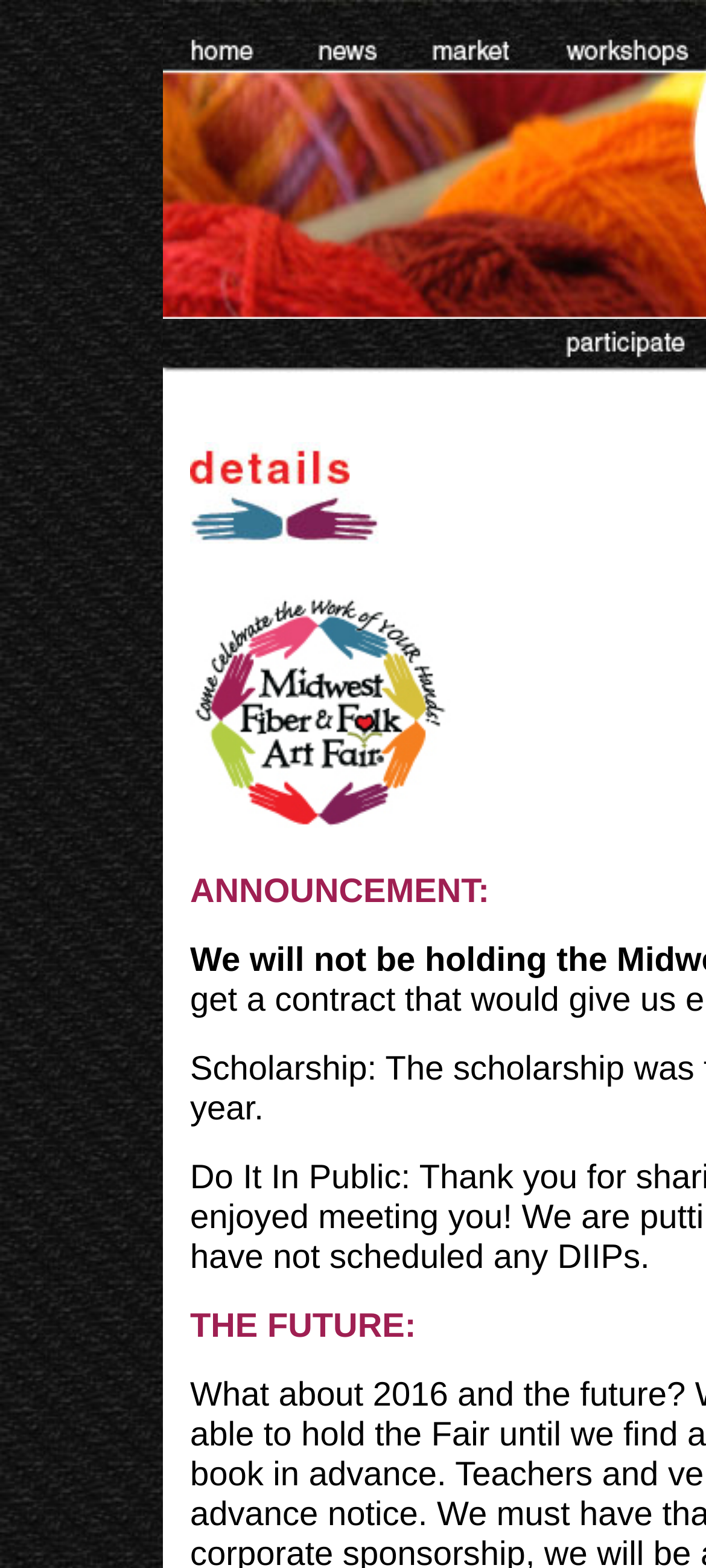Provide a single word or phrase to answer the given question: 
How many images are on the webpage?

7